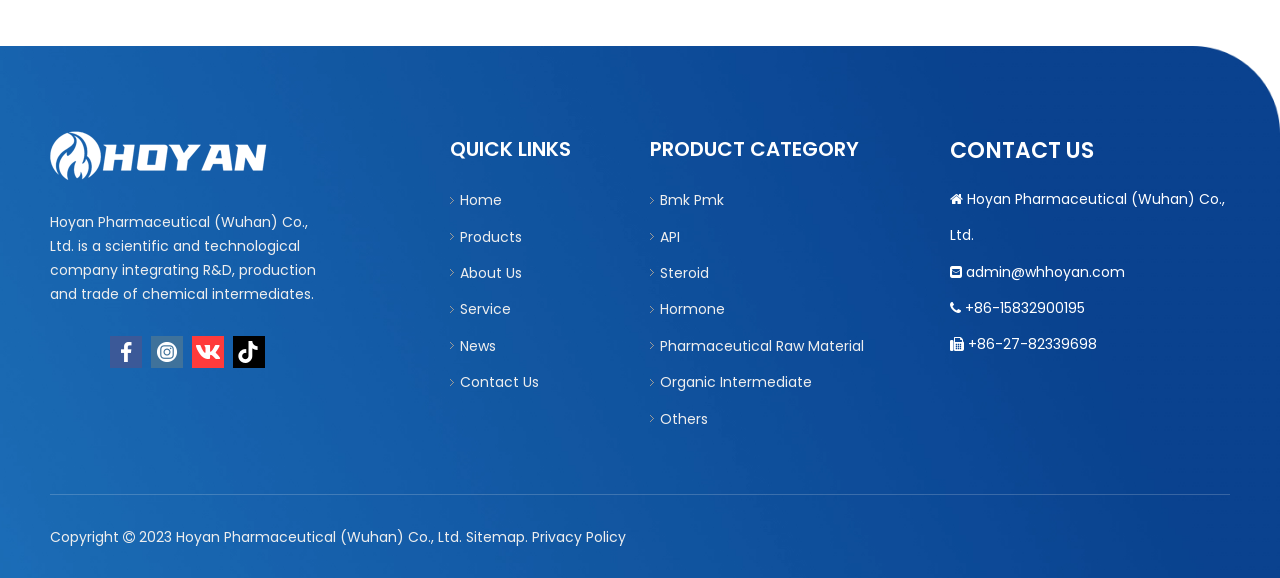Identify the bounding box of the UI element described as follows: "Bmk Pmk". Provide the coordinates as four float numbers in the range of 0 to 1 [left, top, right, bottom].

[0.516, 0.329, 0.566, 0.364]